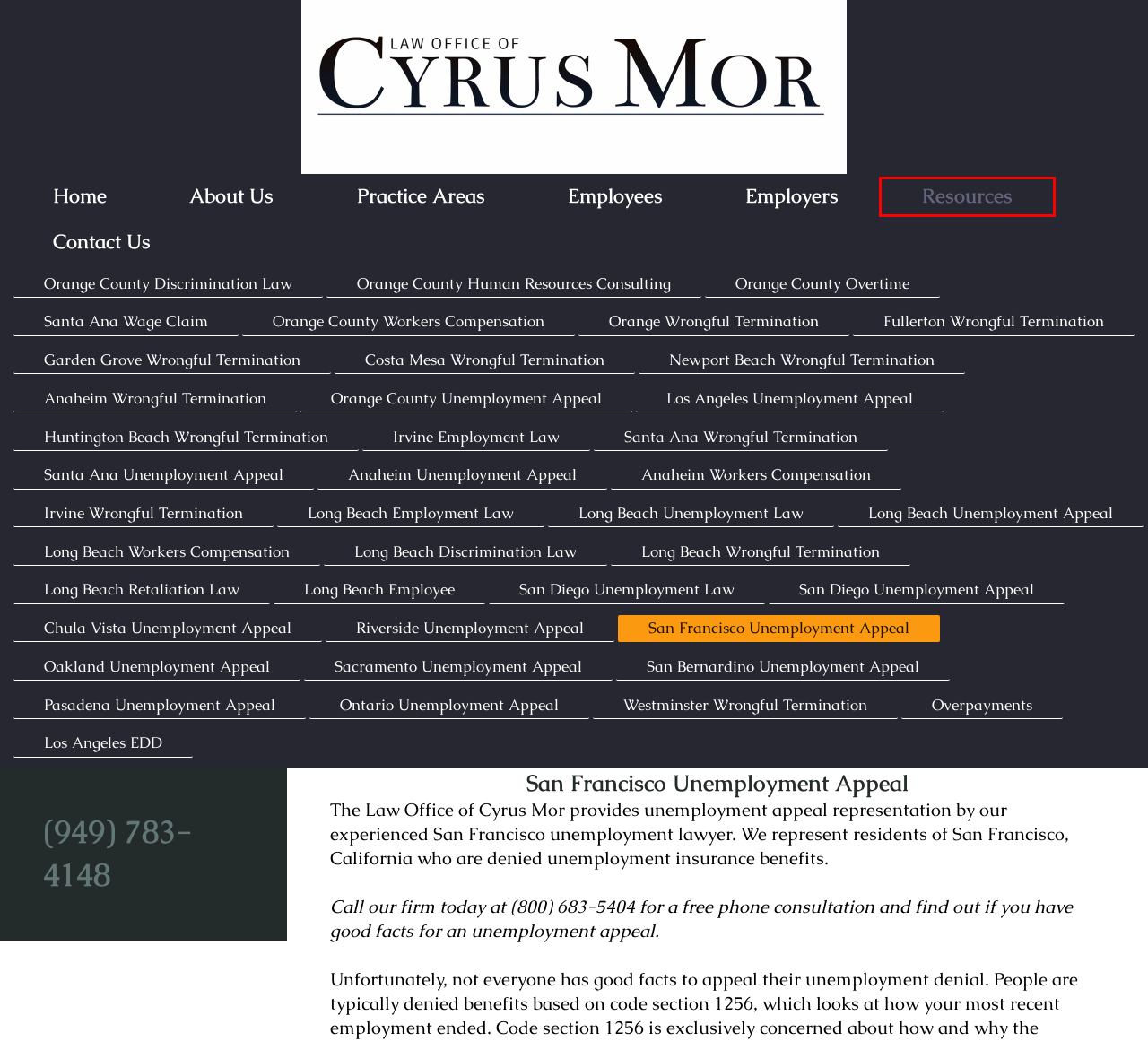You are given a screenshot of a webpage within which there is a red rectangle bounding box. Please choose the best webpage description that matches the new webpage after clicking the selected element in the bounding box. Here are the options:
A. Law Office of Cyrus Mor - Irvine Wrongful Termination
B. Law Office of Cyrus Mor - Orange County Employment Law Firm - Resources
C. Law Office of Cyrus Mor - Pasadena Unemployment Appeal
D. Law Office of Cyrus Mor - Irvine Employment Law
E. Law Office of Cyrus Mor - Garden Grove Wrongful Termination
F. Law Office of Cyrus Mor - Employment Attorney - Overtime
G. Law Office of Cyrus Mor - Anaheim Unemployment Appeal
H. Law Office of Cyrus Mor - Riverside Unemployment Appeal

B